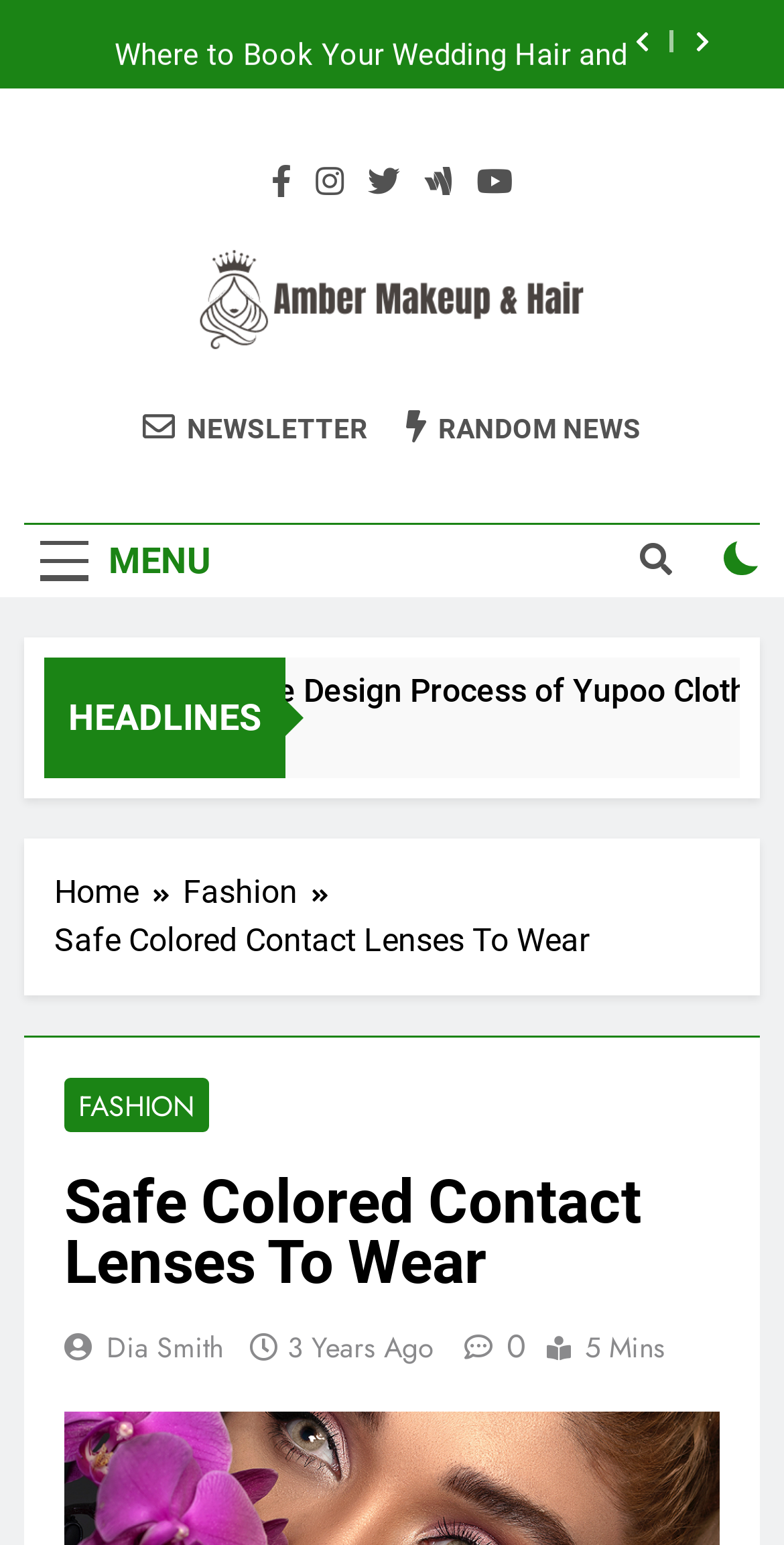What is the category of the current article?
Refer to the image and respond with a one-word or short-phrase answer.

Fashion